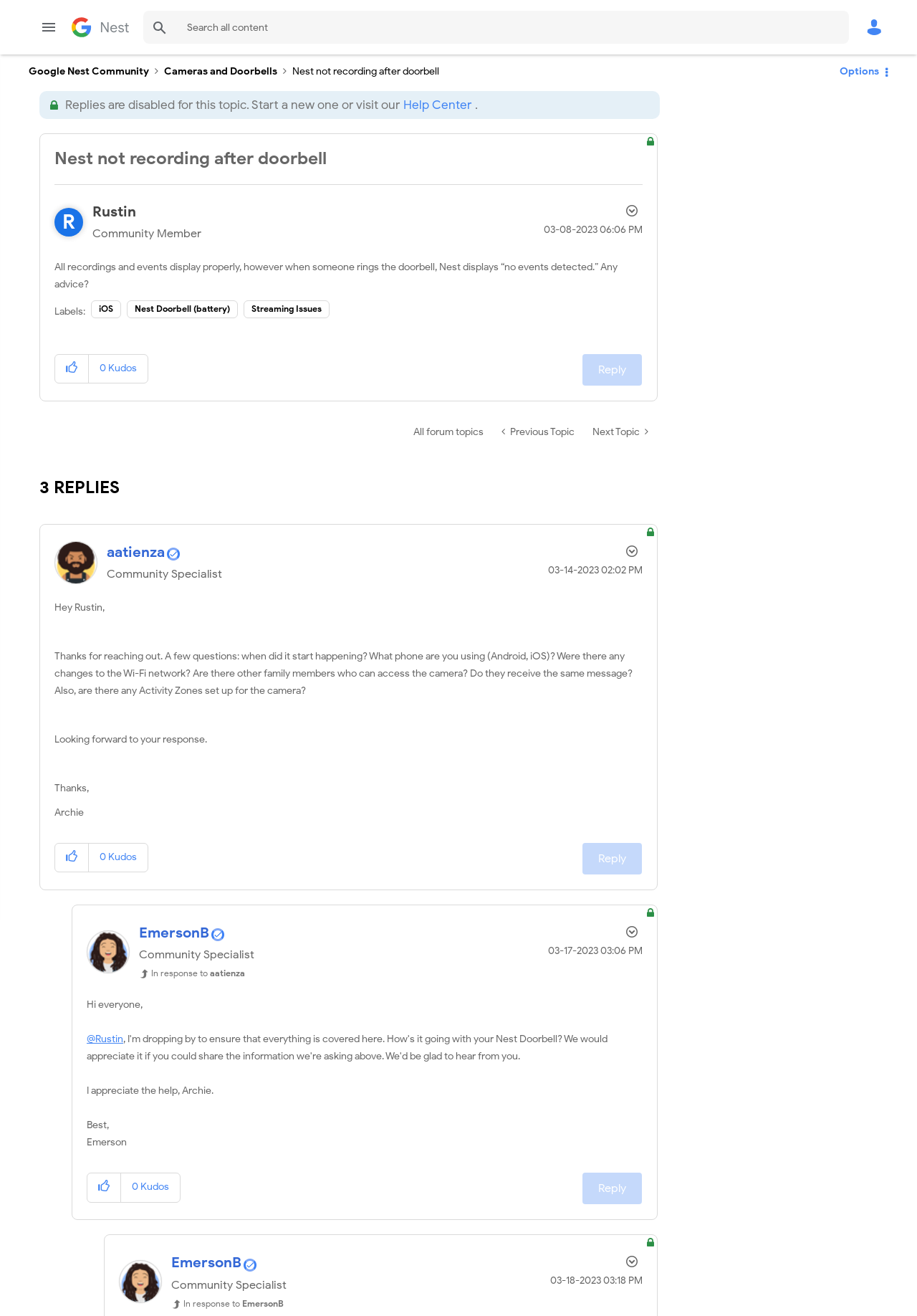Given the content of the image, can you provide a detailed answer to the question?
What is the date of the last reply to this topic?

I found the answer by looking at the dates mentioned below each reply. The last reply is from 'EmersonB' on '03-18-2023'.